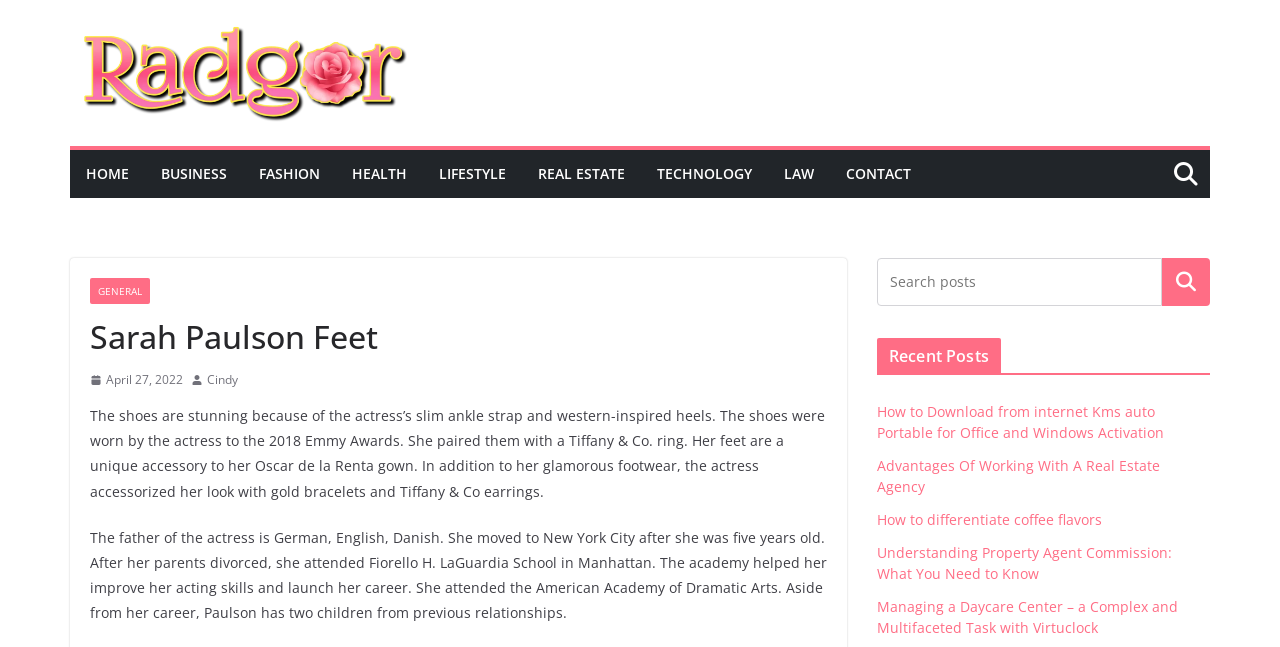Extract the bounding box coordinates of the UI element described by: "Real Estate". The coordinates should include four float numbers ranging from 0 to 1, e.g., [left, top, right, bottom].

[0.42, 0.247, 0.488, 0.29]